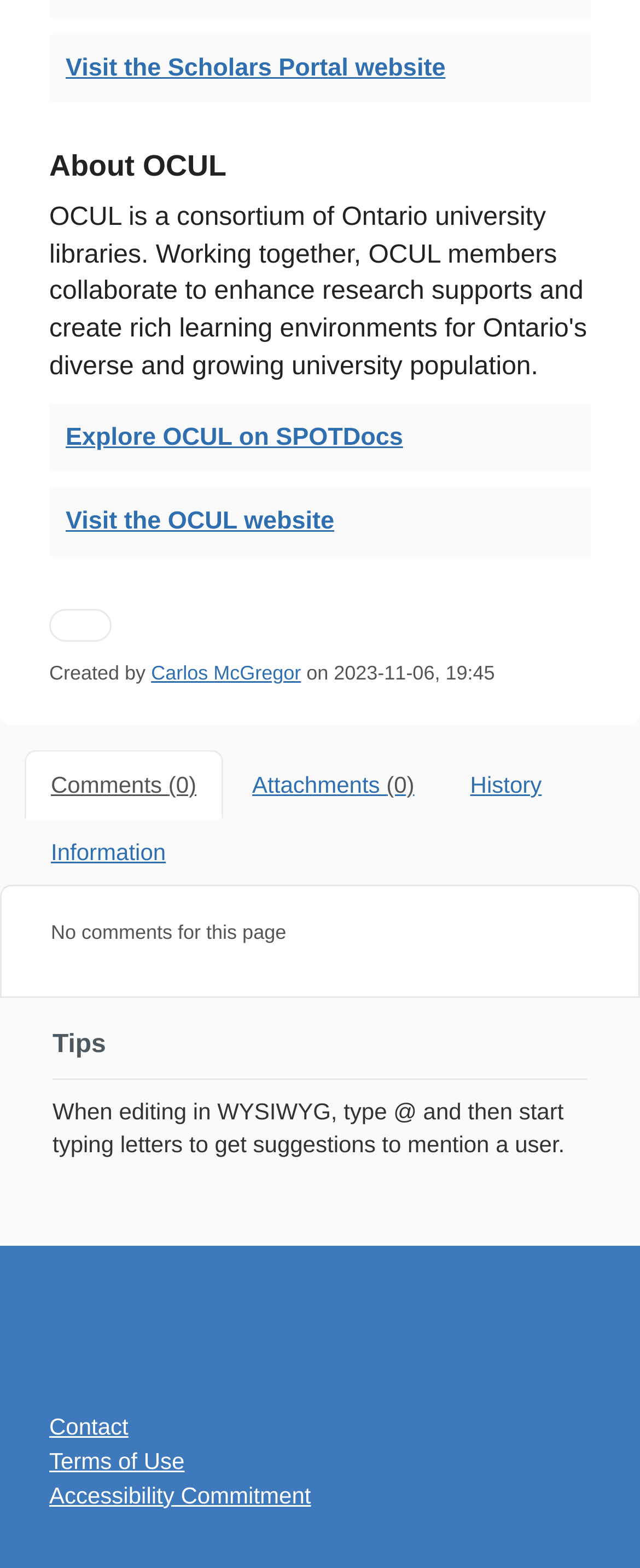Identify the bounding box coordinates of the element that should be clicked to fulfill this task: "Click on 'Restaurants'". The coordinates should be provided as four float numbers between 0 and 1, i.e., [left, top, right, bottom].

None